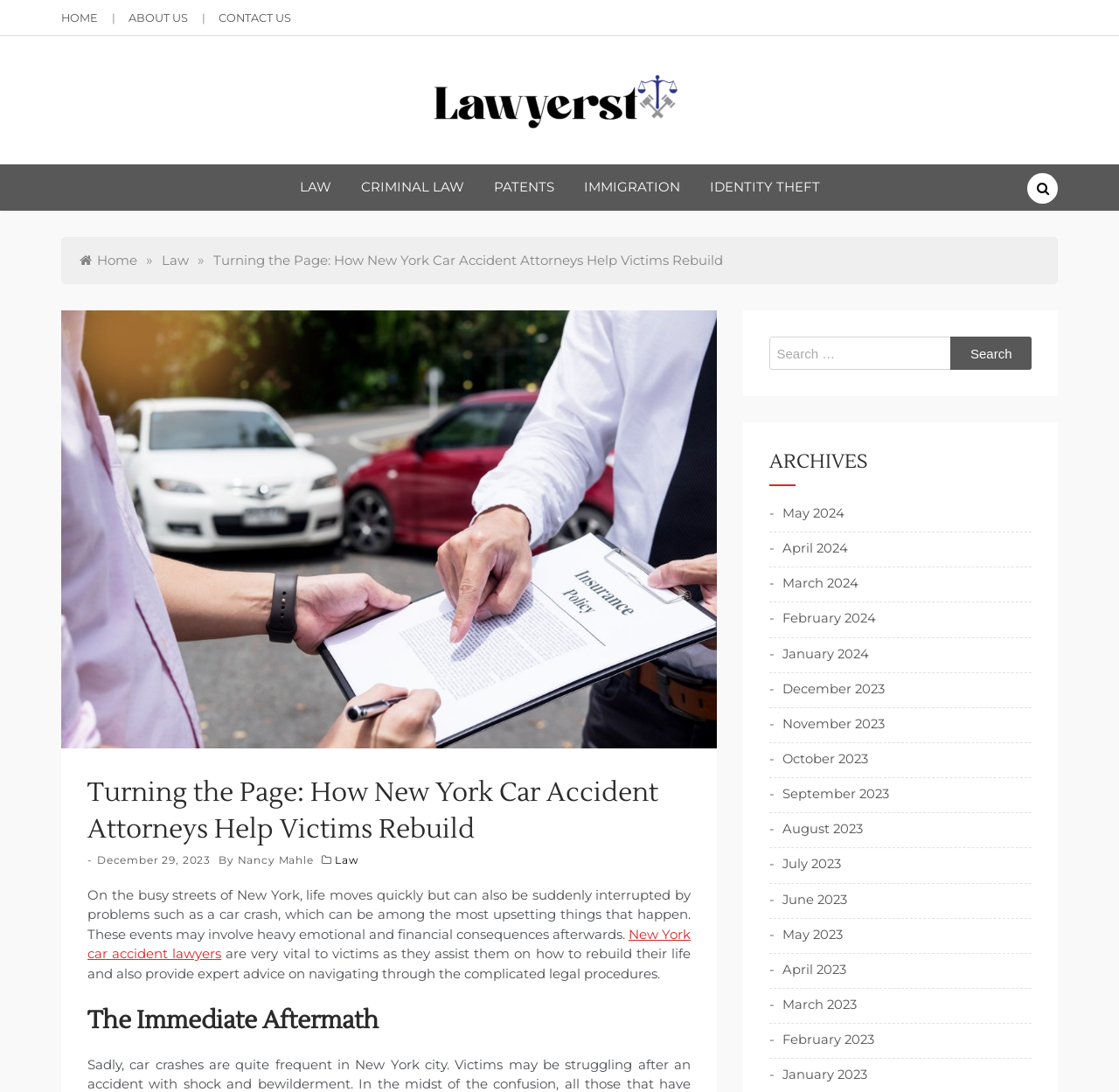Find the bounding box coordinates of the UI element according to this description: "Law".

[0.268, 0.151, 0.296, 0.193]